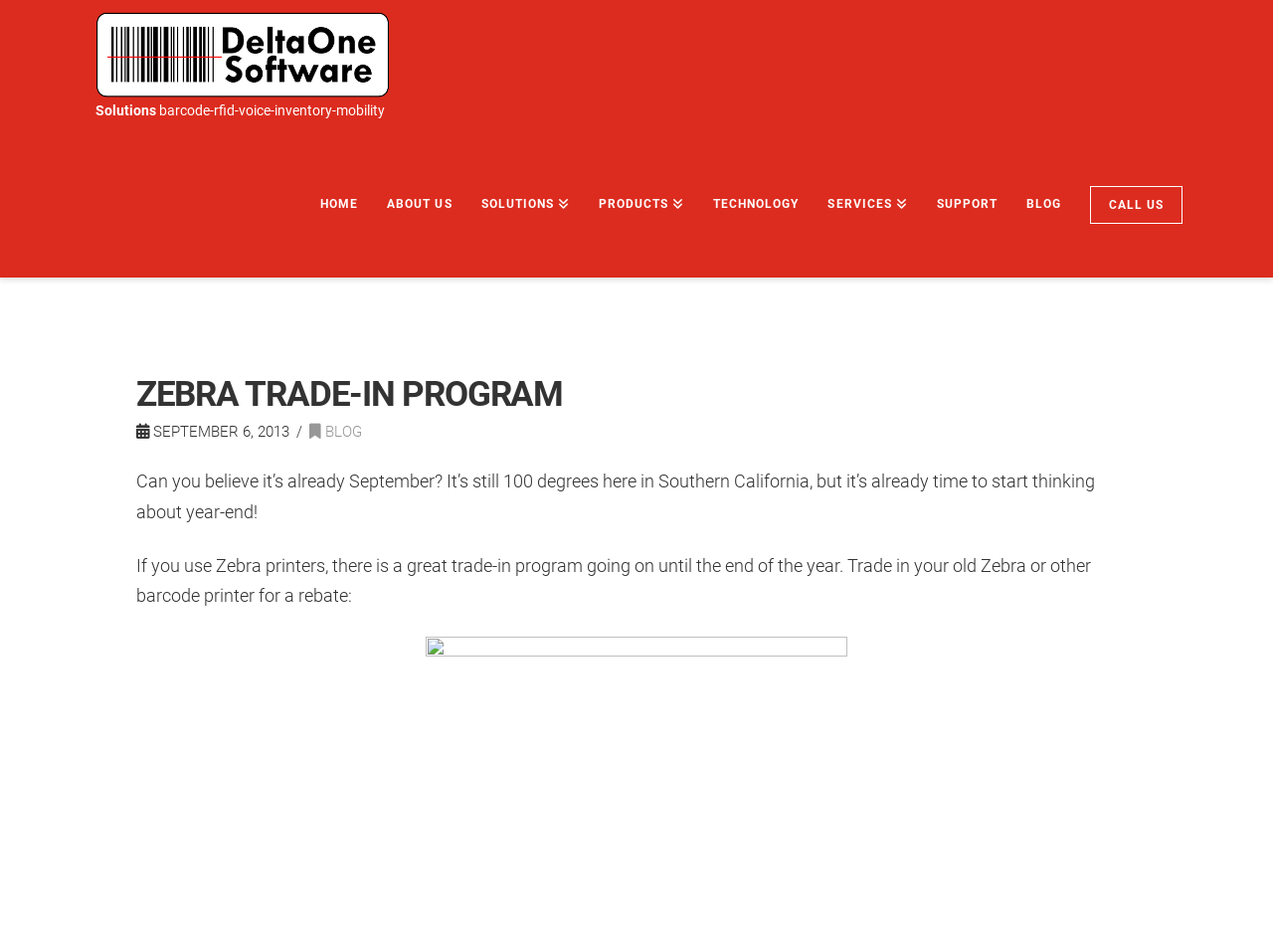Provide the bounding box coordinates of the HTML element this sentence describes: "About Us". The bounding box coordinates consist of four float numbers between 0 and 1, i.e., [left, top, right, bottom].

[0.292, 0.145, 0.366, 0.291]